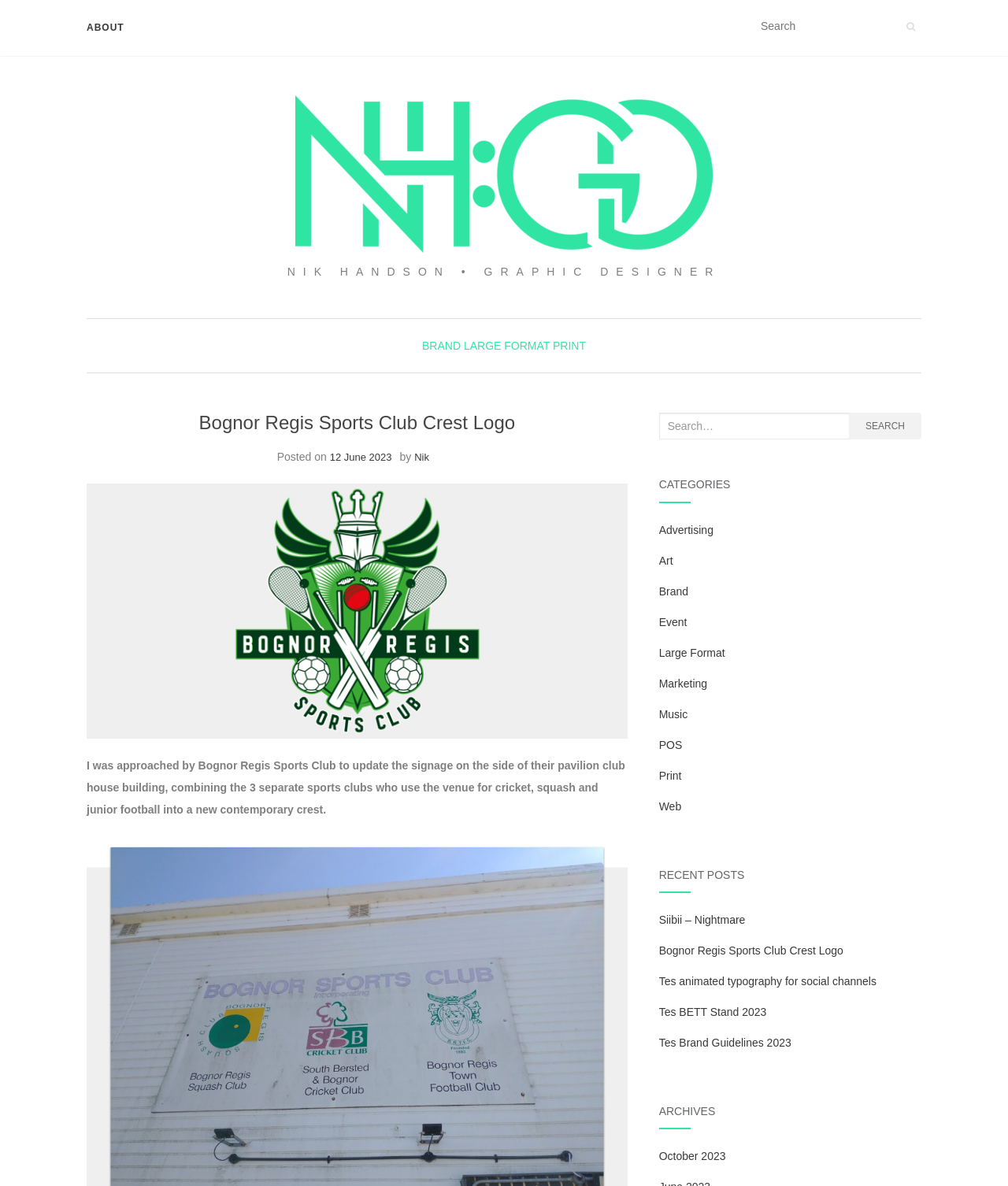Please indicate the bounding box coordinates for the clickable area to complete the following task: "Read recent post Siibii – Nightmare". The coordinates should be specified as four float numbers between 0 and 1, i.e., [left, top, right, bottom].

[0.654, 0.77, 0.739, 0.781]